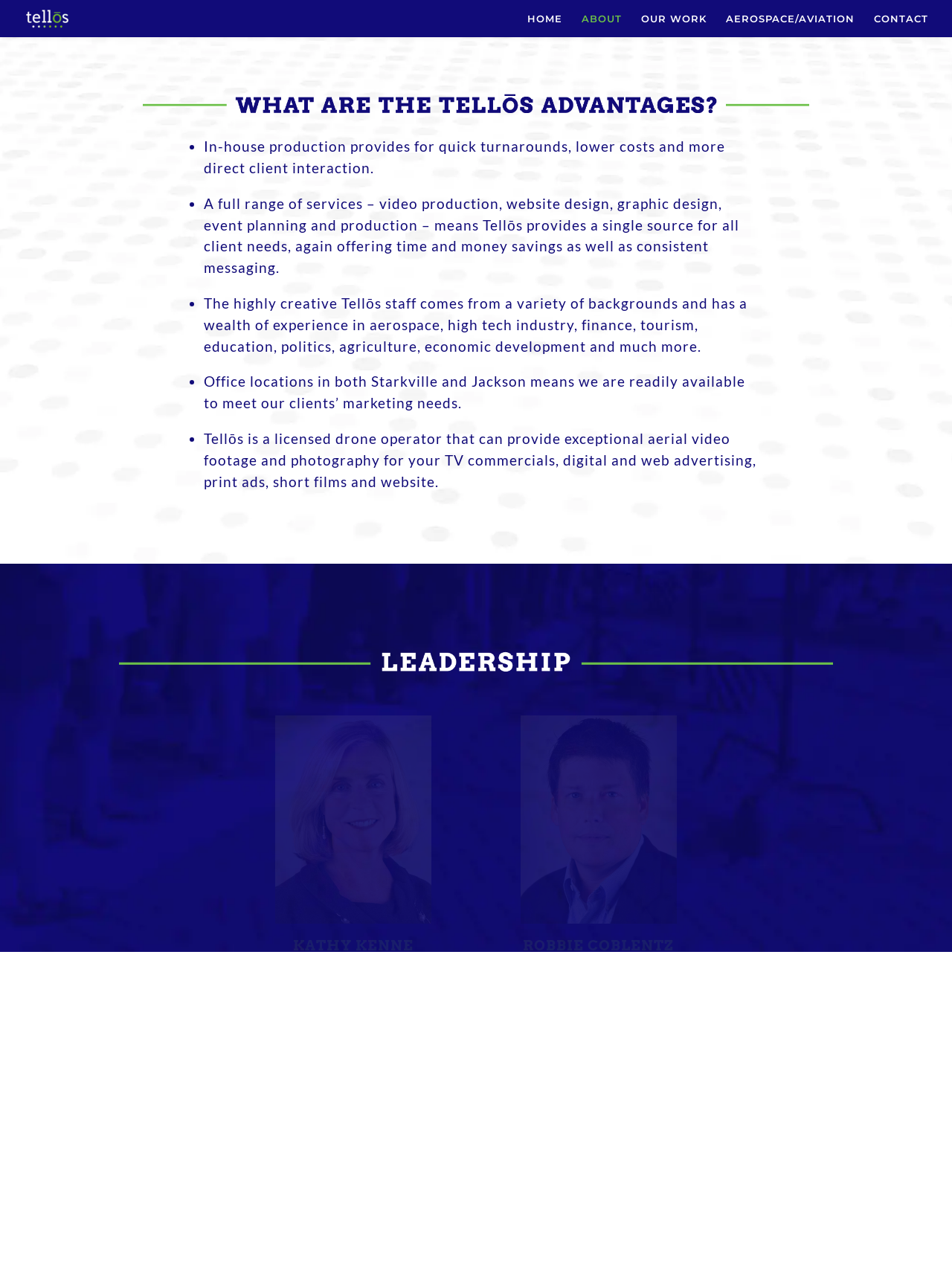Using the format (top-left x, top-left y, bottom-right x, bottom-right y), and given the element description, identify the bounding box coordinates within the screenshot: EMAIL

[0.608, 0.76, 0.649, 0.771]